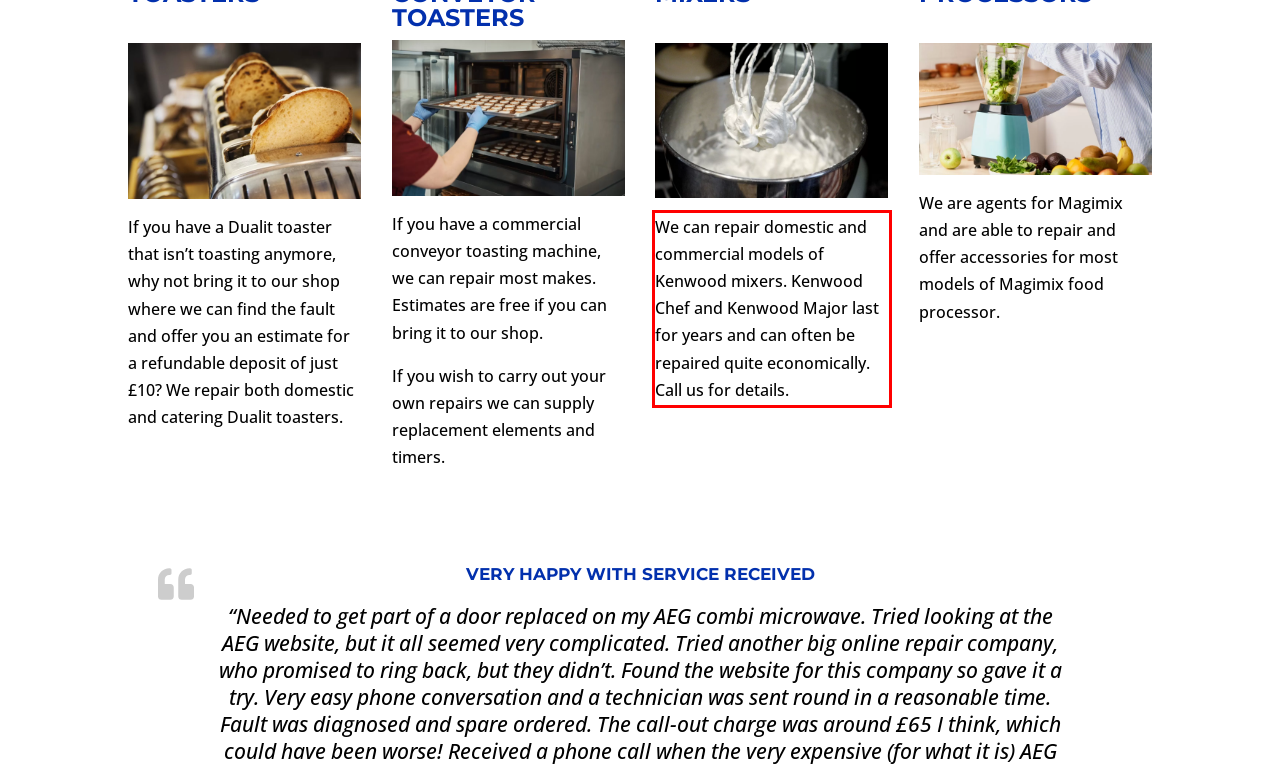You are provided with a webpage screenshot that includes a red rectangle bounding box. Extract the text content from within the bounding box using OCR.

We can repair domestic and commercial models of Kenwood mixers. Kenwood Chef and Kenwood Major last for years and can often be repaired quite economically. Call us for details.